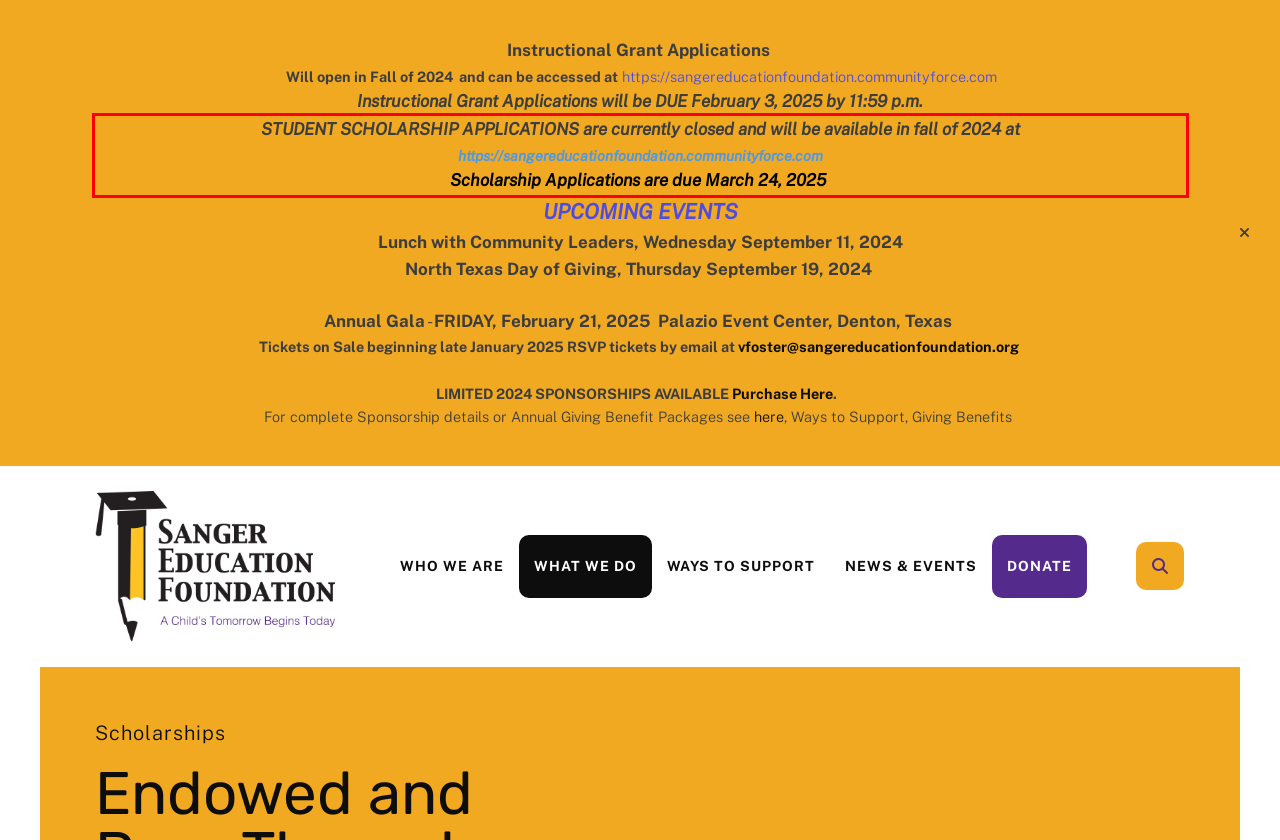Examine the screenshot of the webpage, locate the red bounding box, and perform OCR to extract the text contained within it.

STUDENT SCHOLARSHIP APPLICATIONS are currently closed and will be available in fall of 2024 at https://sangereducationfoundation.communityforce.com Scholarship Applications are due March 24, 2025